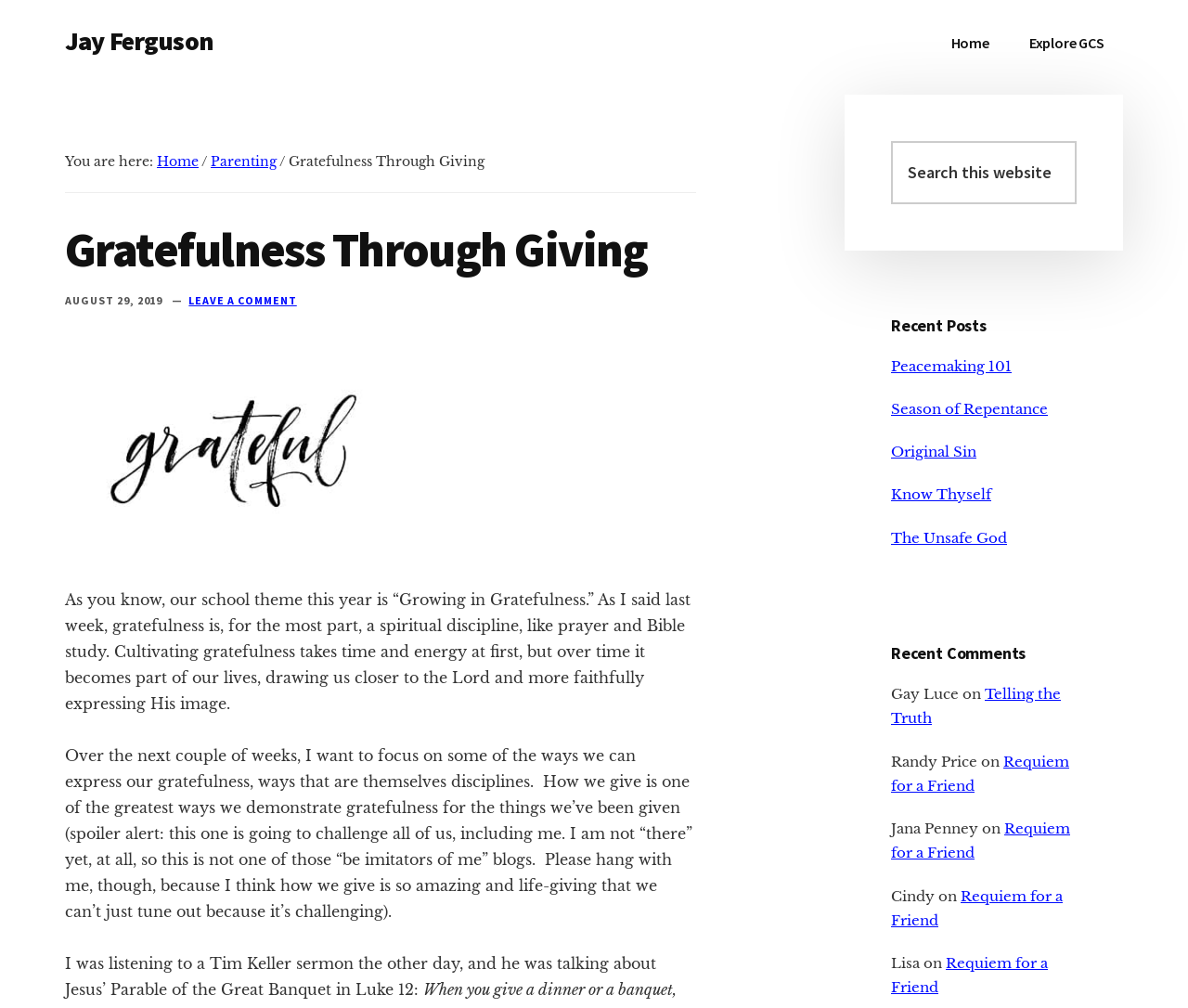Provide a single word or phrase answer to the question: 
What is the name of the school?

Grace Community School